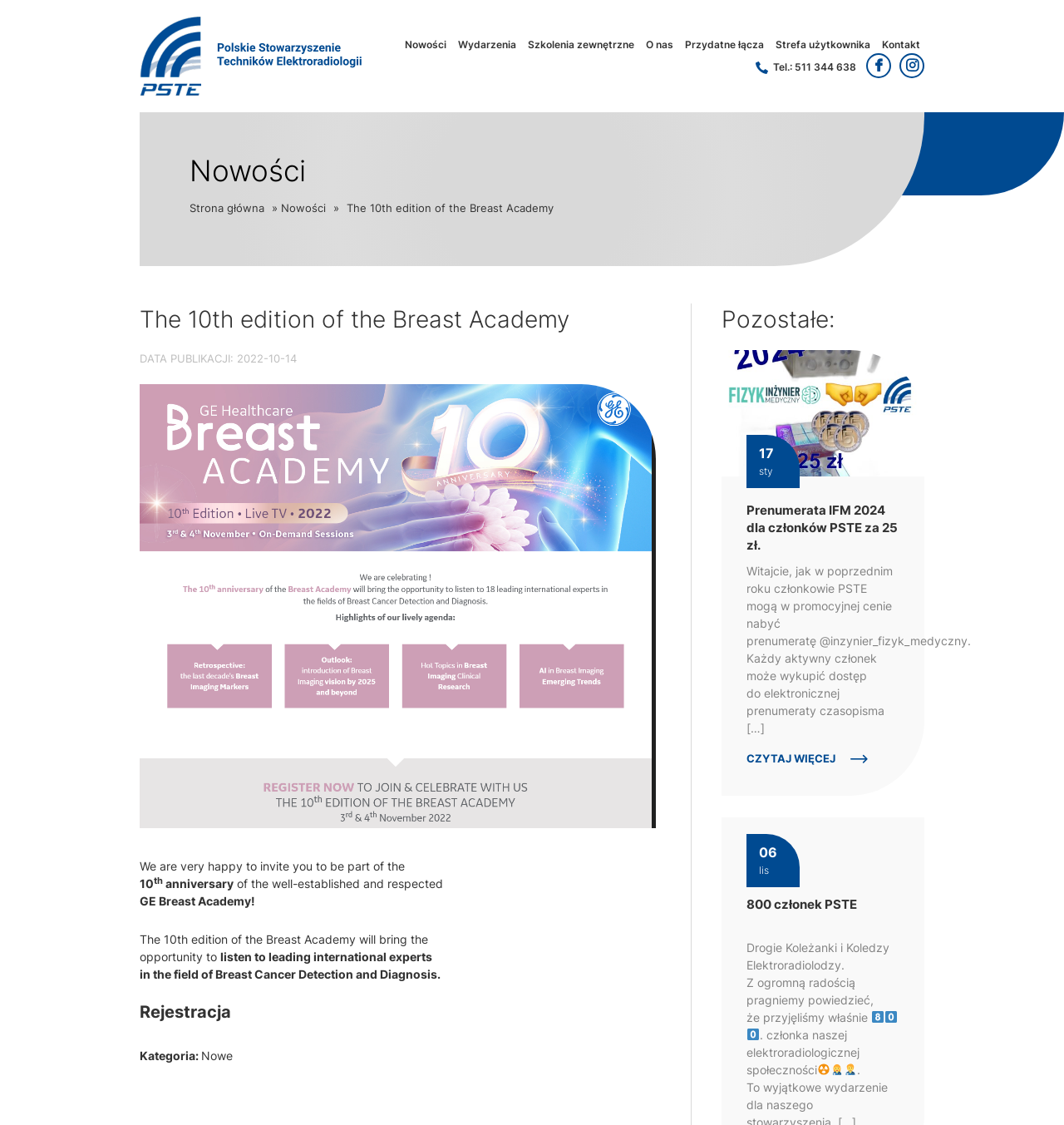Please find the bounding box coordinates of the element that needs to be clicked to perform the following instruction: "Read more about Prenumerata IFM 2024". The bounding box coordinates should be four float numbers between 0 and 1, represented as [left, top, right, bottom].

[0.702, 0.666, 0.816, 0.681]